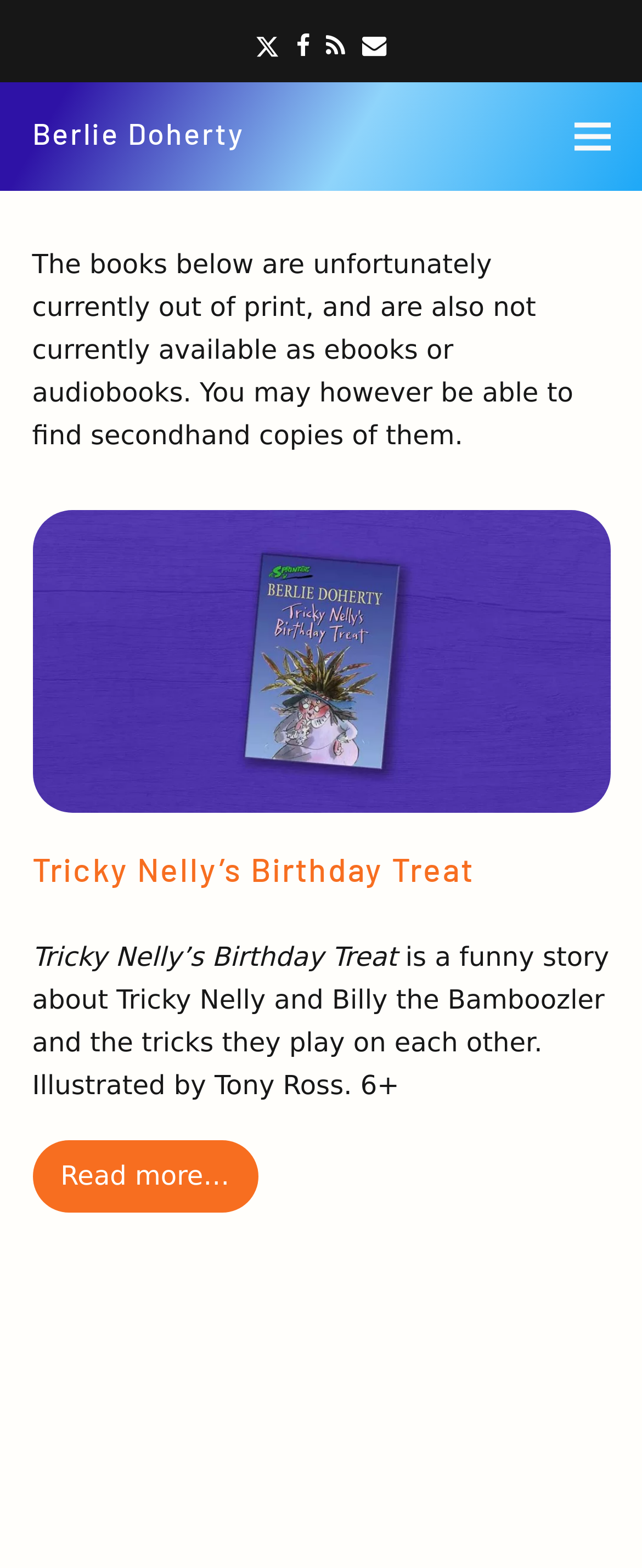Provide the bounding box coordinates of the HTML element this sentence describes: "aria-label="Toggle mobile menu"". The bounding box coordinates consist of four float numbers between 0 and 1, i.e., [left, top, right, bottom].

[0.894, 0.078, 0.95, 0.096]